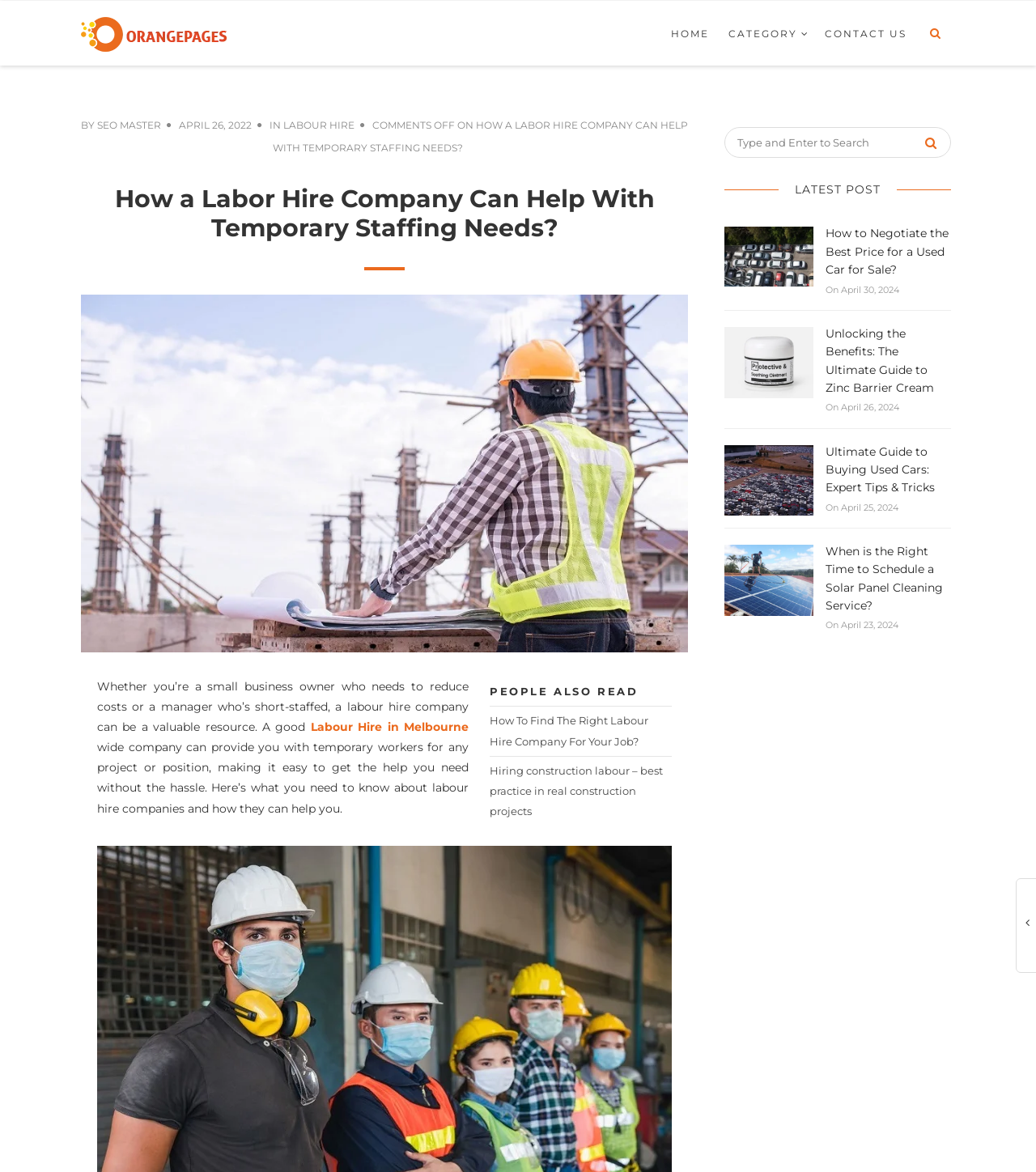What is the topic of the 'LATEST POST' section?
Please provide an in-depth and detailed response to the question.

The 'LATEST POST' section contains multiple links and headings, such as 'How to Negotiate the Best Price for a Used Car for Sale?', 'Unlocking the Benefits: The Ultimate Guide to Zinc Barrier Cream', and 'Ultimate Guide to Buying Used Cars: Expert Tips & Tricks', which are unrelated to the main topic of labour hire companies. Therefore, the topic of the 'LATEST POST' section is various topics.